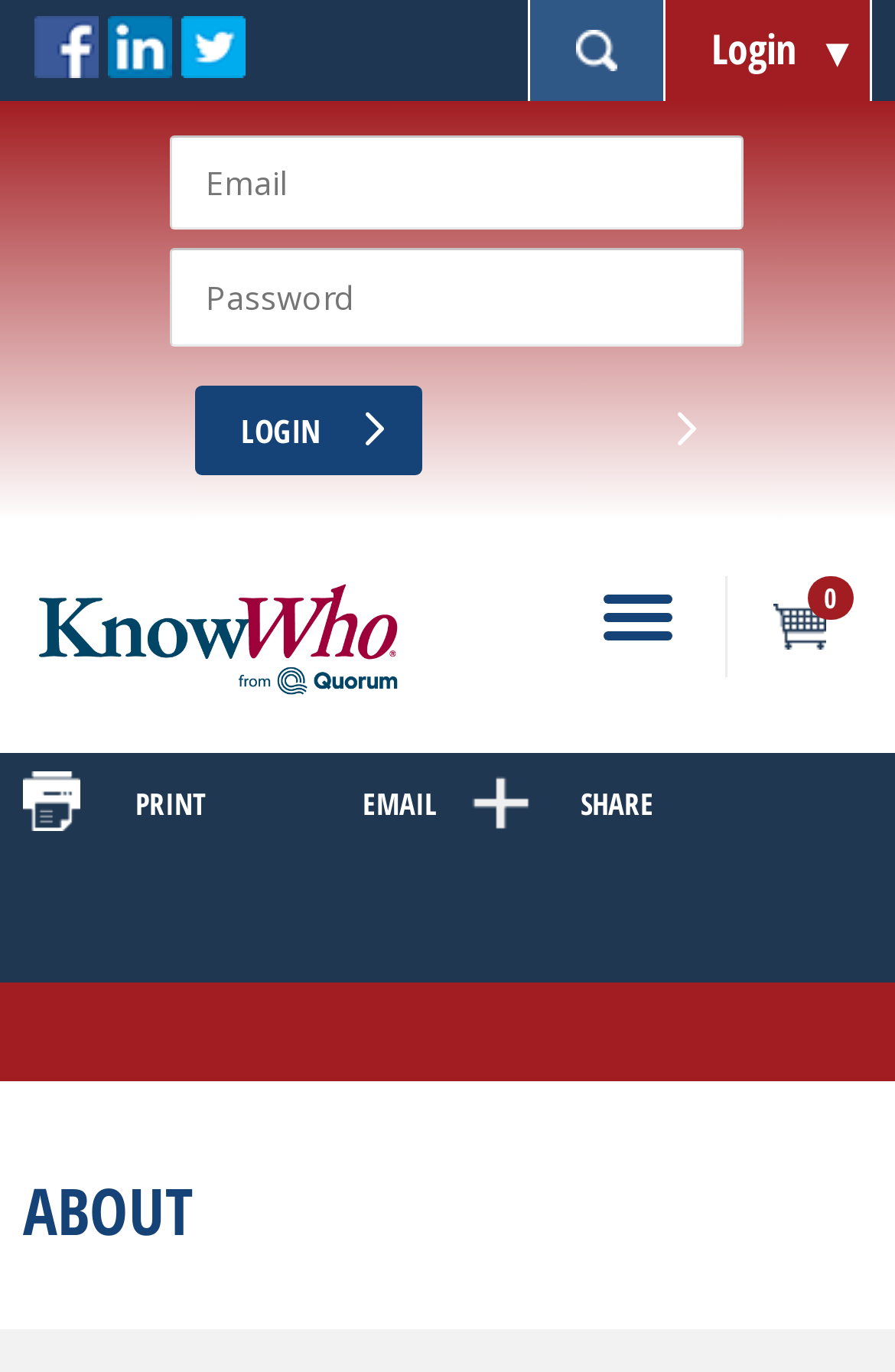Determine the coordinates of the bounding box for the clickable area needed to execute this instruction: "go to home page".

None